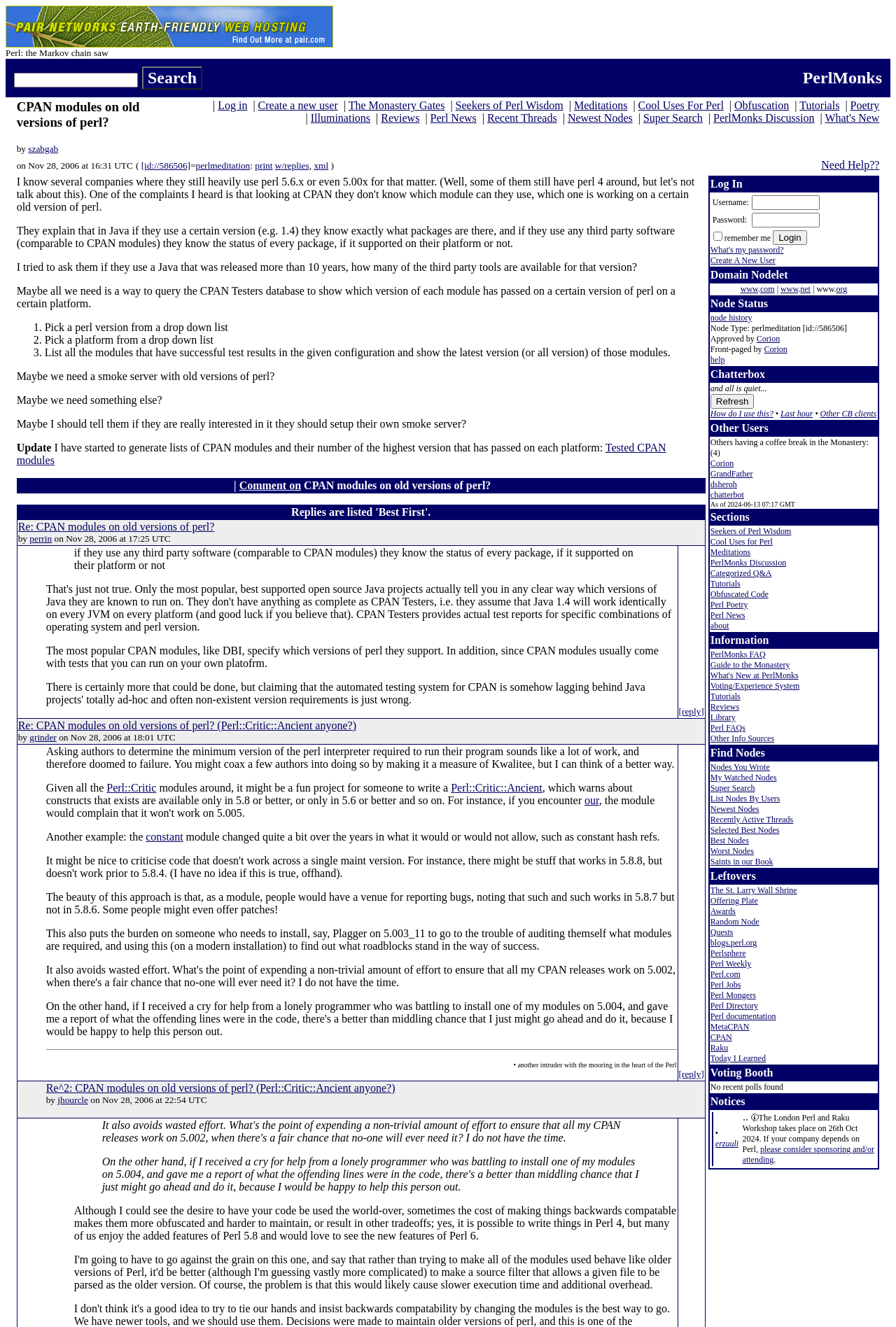Respond to the question below with a single word or phrase:
What is the purpose of the search box?

To search